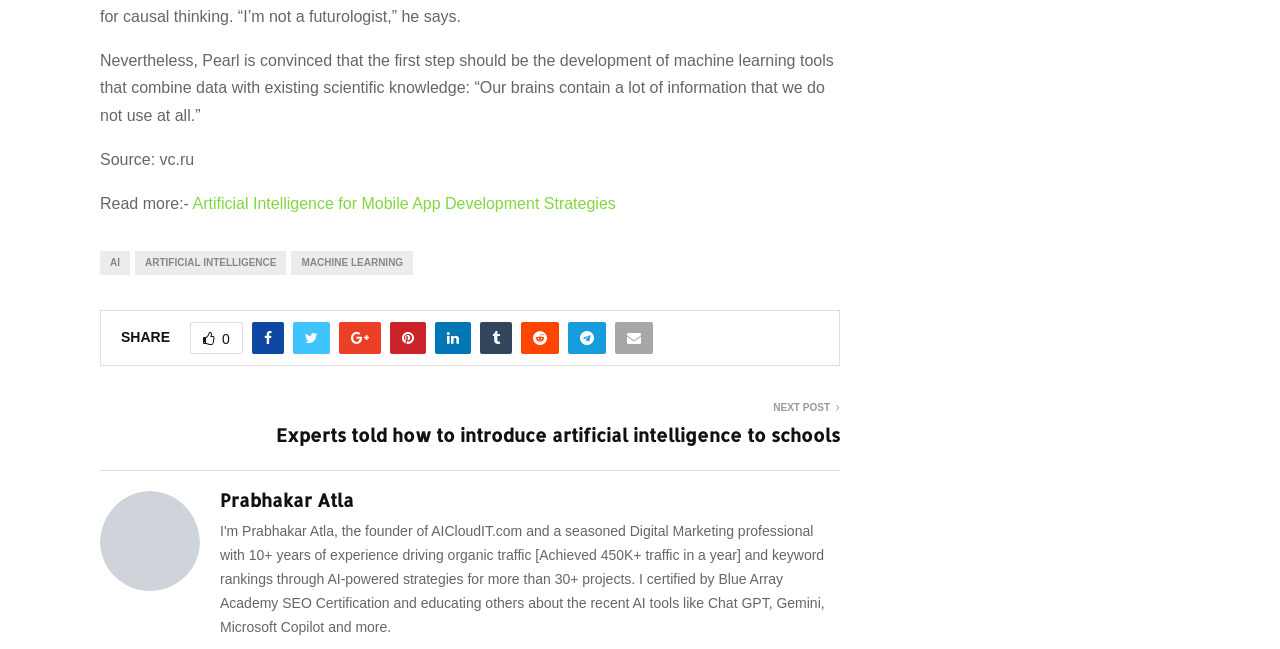Please pinpoint the bounding box coordinates for the region I should click to adhere to this instruction: "Click on the 'June 2023' link".

None